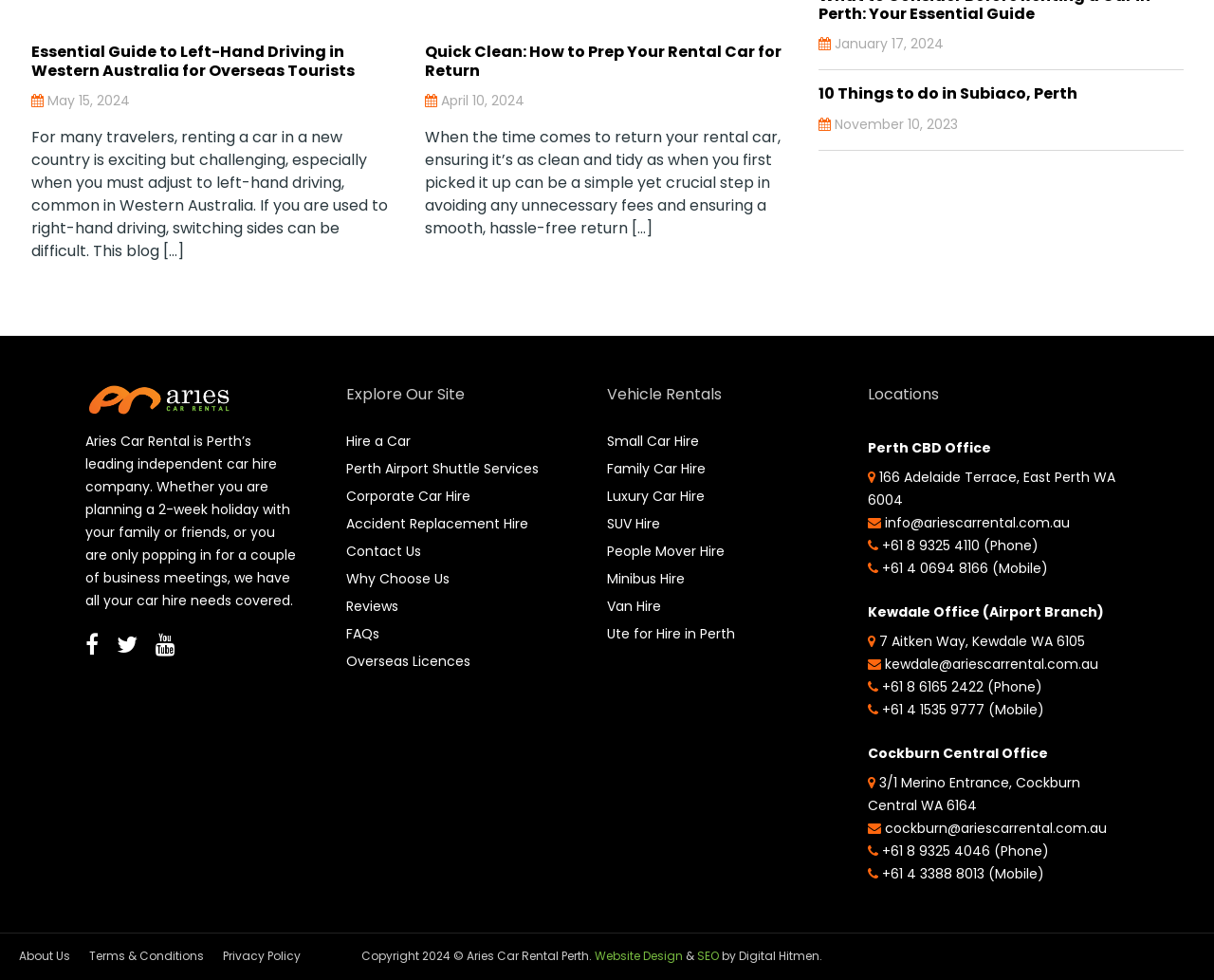What is the topic of the 'Essential Guide'?
Answer the question based on the image using a single word or a brief phrase.

Left-Hand Driving in Western Australia